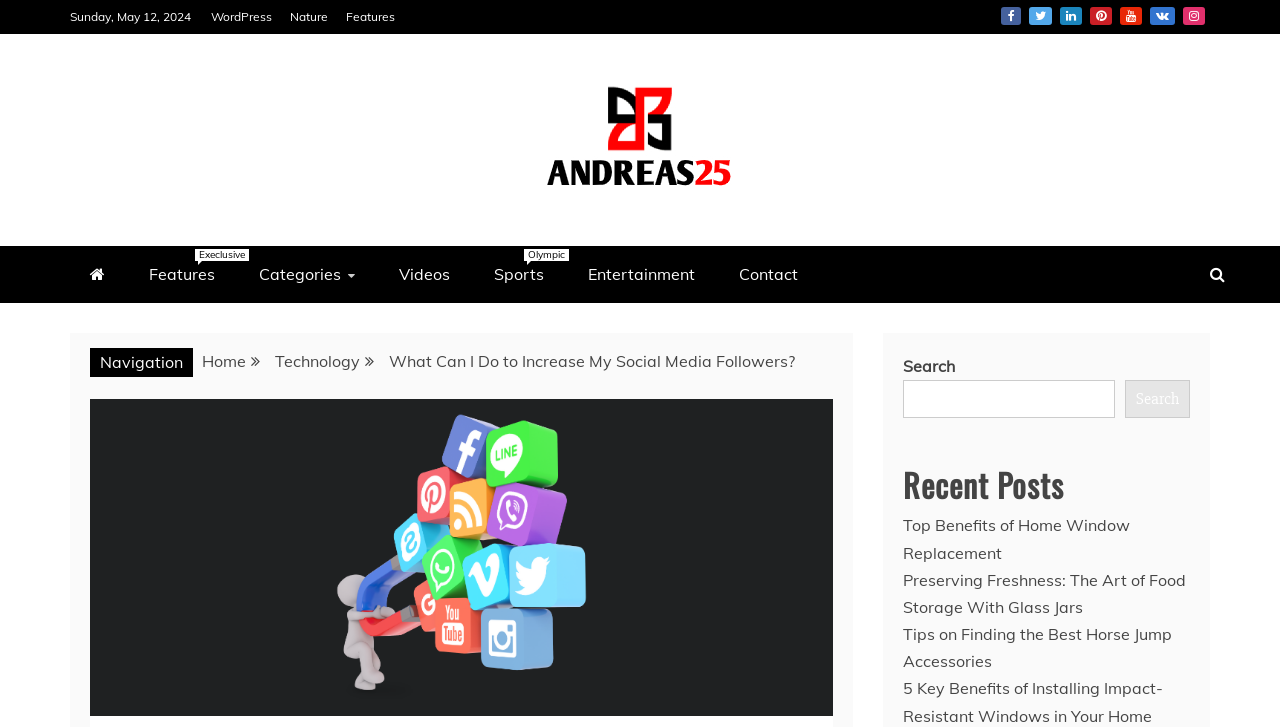What is the date displayed on the webpage?
Give a detailed and exhaustive answer to the question.

I found the date 'Sunday, May 12, 2024' displayed at the top of the webpage, which is likely the current date or the date of the latest post.